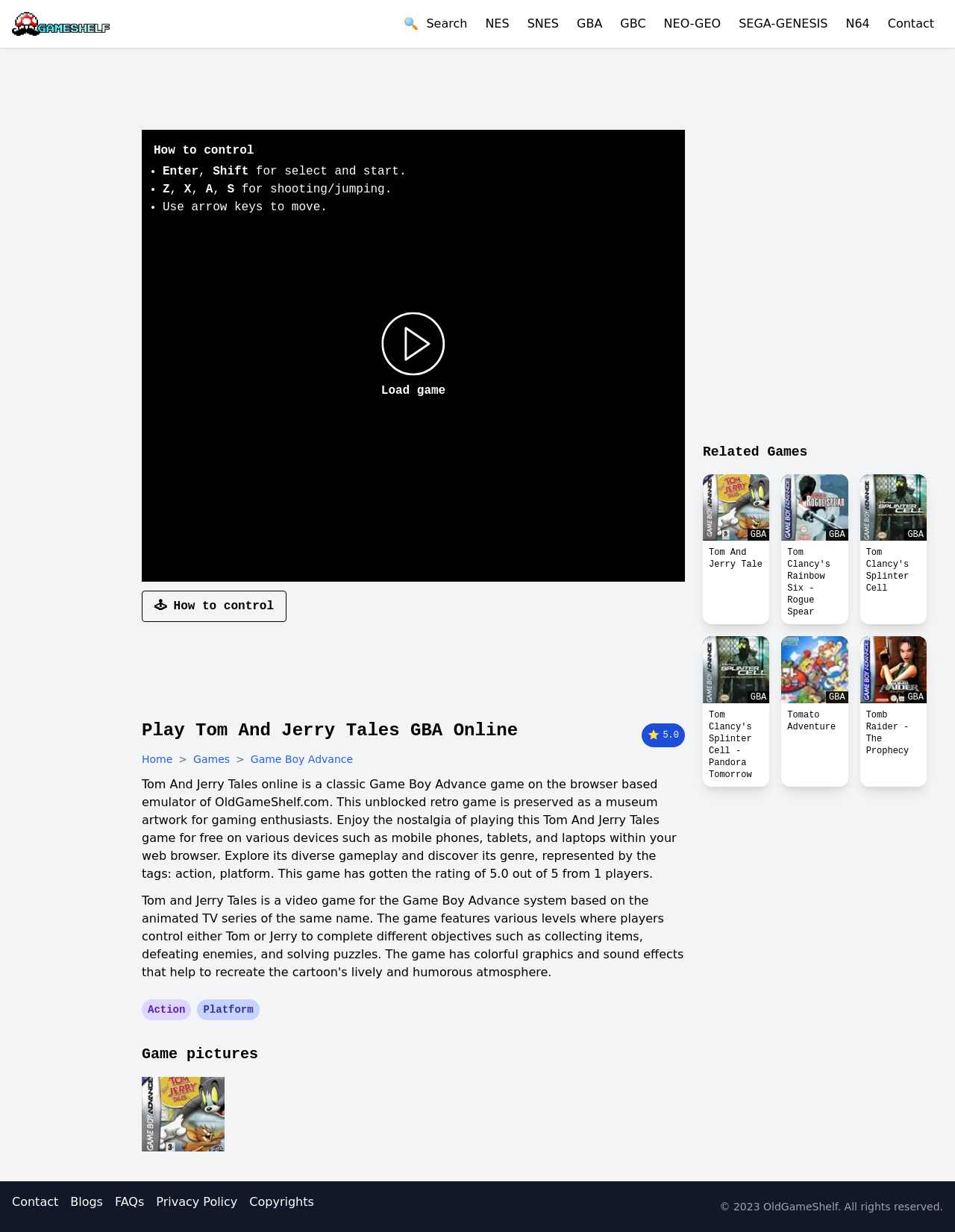Based on the image, please elaborate on the answer to the following question:
What are the controls for shooting/jumping in Tom And Jerry Tales game?

The controls for shooting/jumping in Tom And Jerry Tales game can be found in the 'How to control' section, which lists the controls as 'Z, X, A for shooting/jumping'.